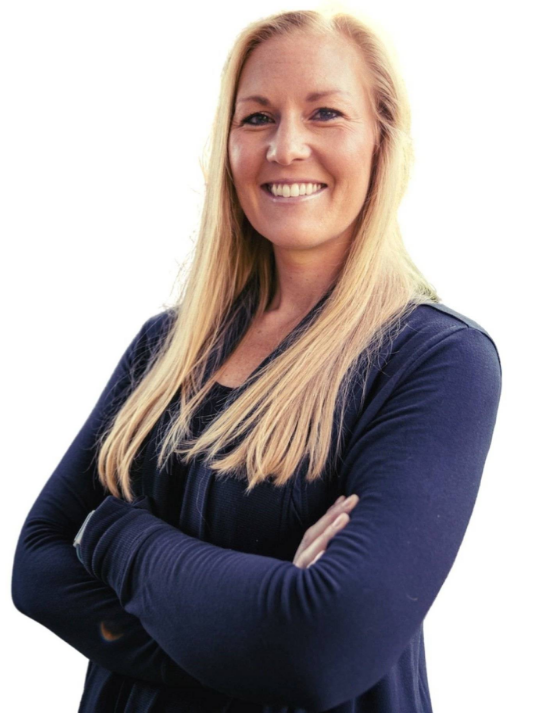Give a short answer to this question using one word or a phrase:
What percentage of therapists nationwide is Tiffany recognized among?

Top 4%